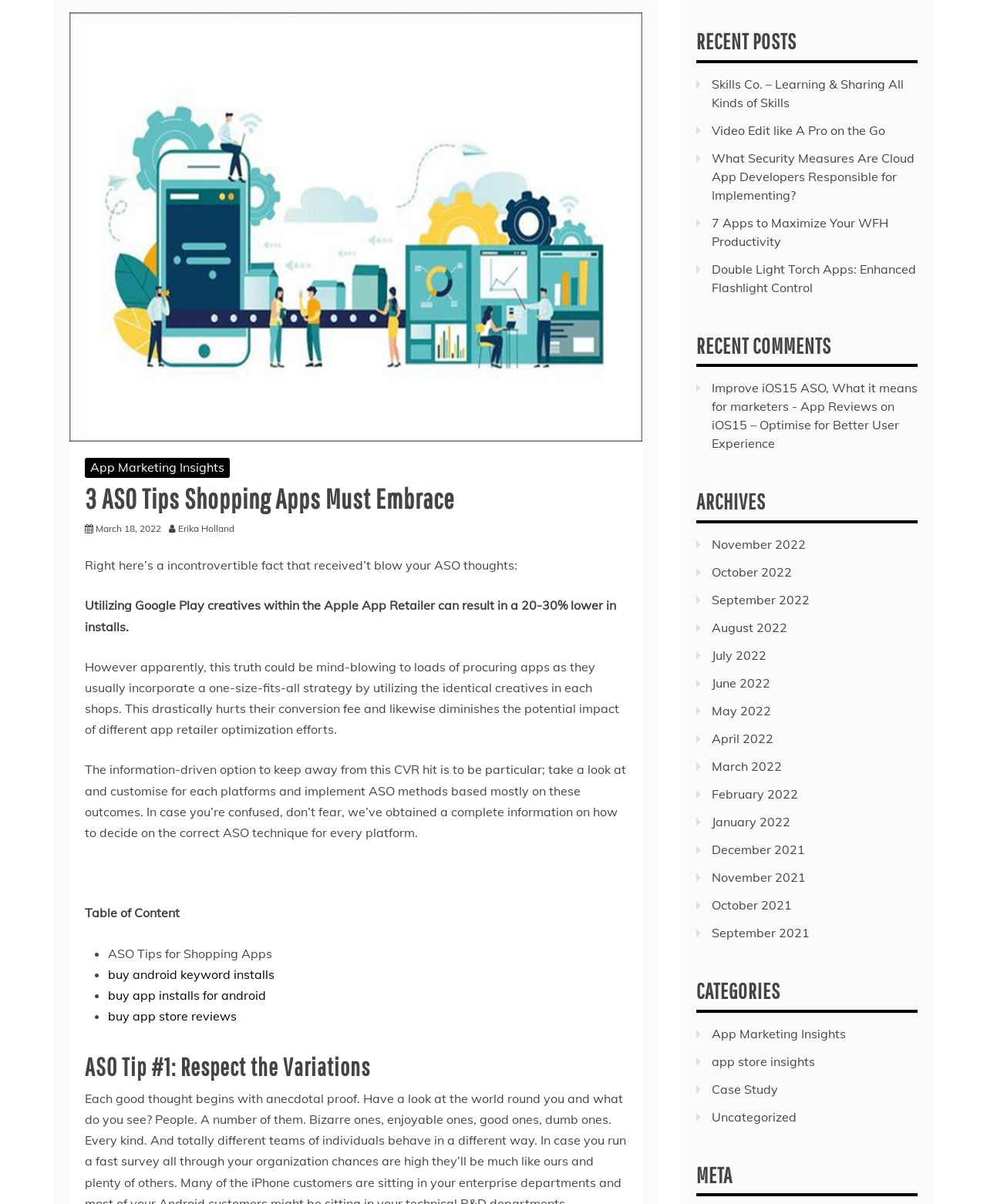Find and provide the bounding box coordinates for the UI element described here: "Erika Holland". The coordinates should be given as four float numbers between 0 and 1: [left, top, right, bottom].

[0.18, 0.434, 0.245, 0.444]